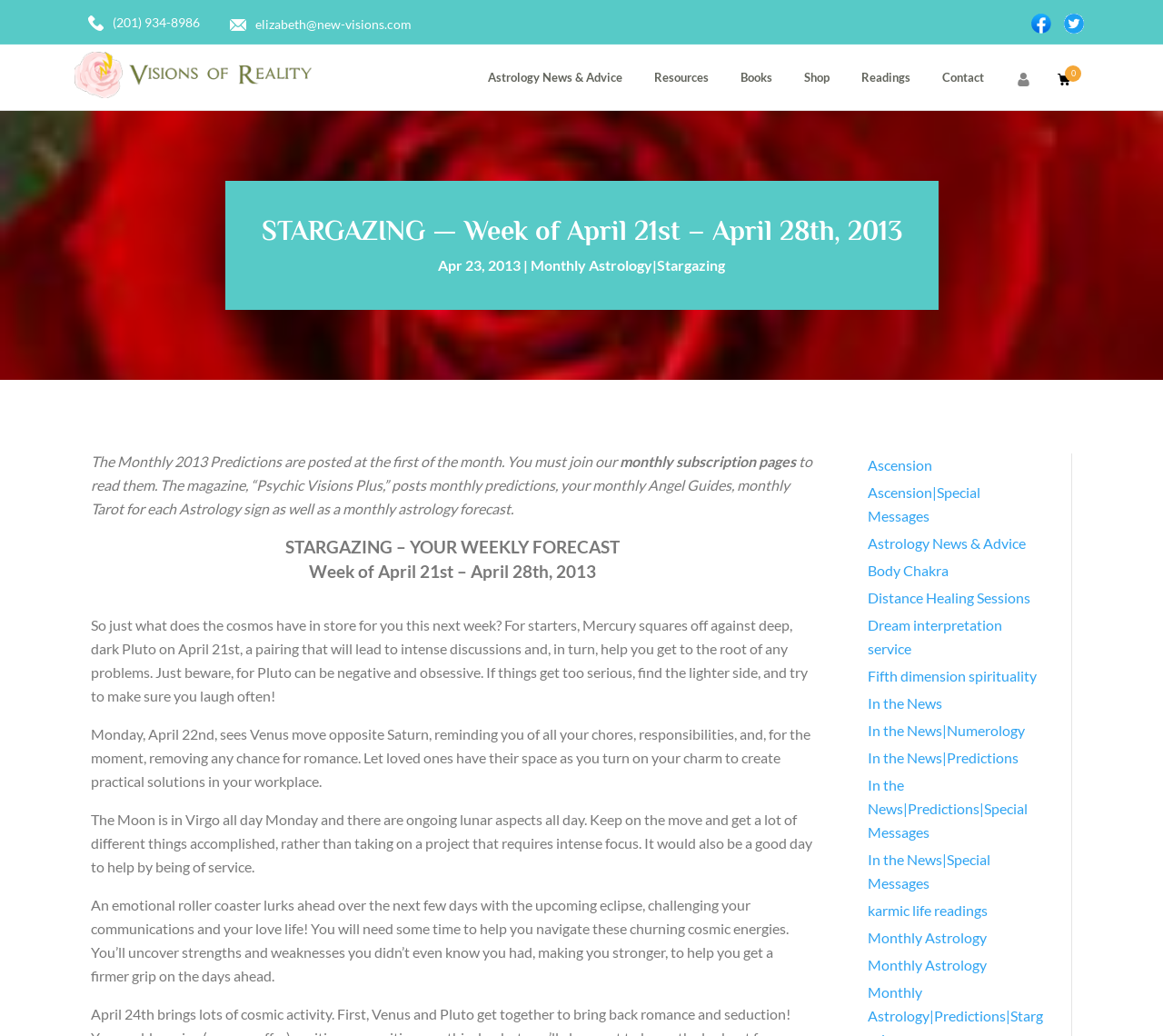Identify the bounding box coordinates for the element that needs to be clicked to fulfill this instruction: "Check the astrology news and advice". Provide the coordinates in the format of four float numbers between 0 and 1: [left, top, right, bottom].

[0.42, 0.043, 0.535, 0.107]